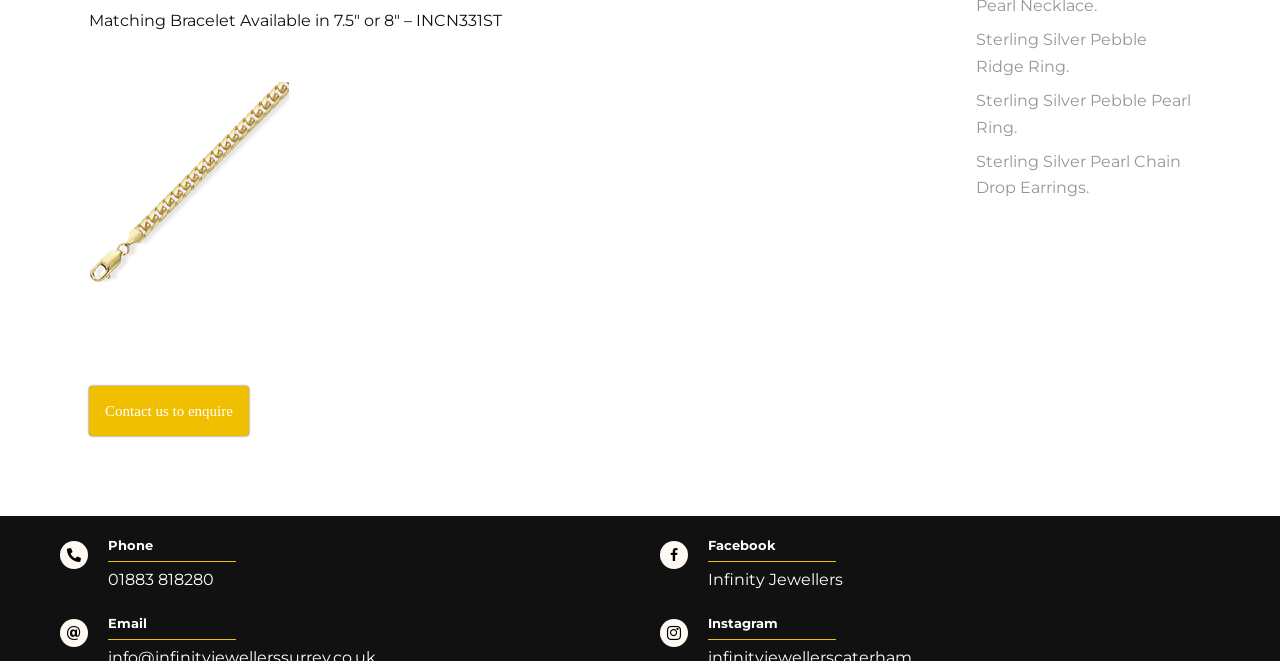Using the element description parent_node: Facebook aria-label="Go to https://www.facebook.com/InfinityJewellers-Surrey-105886745225141/", predict the bounding box coordinates for the UI element. Provide the coordinates in (top-left x, top-left y, bottom-right x, bottom-right y) format with values ranging from 0 to 1.

[0.516, 0.811, 0.953, 0.914]